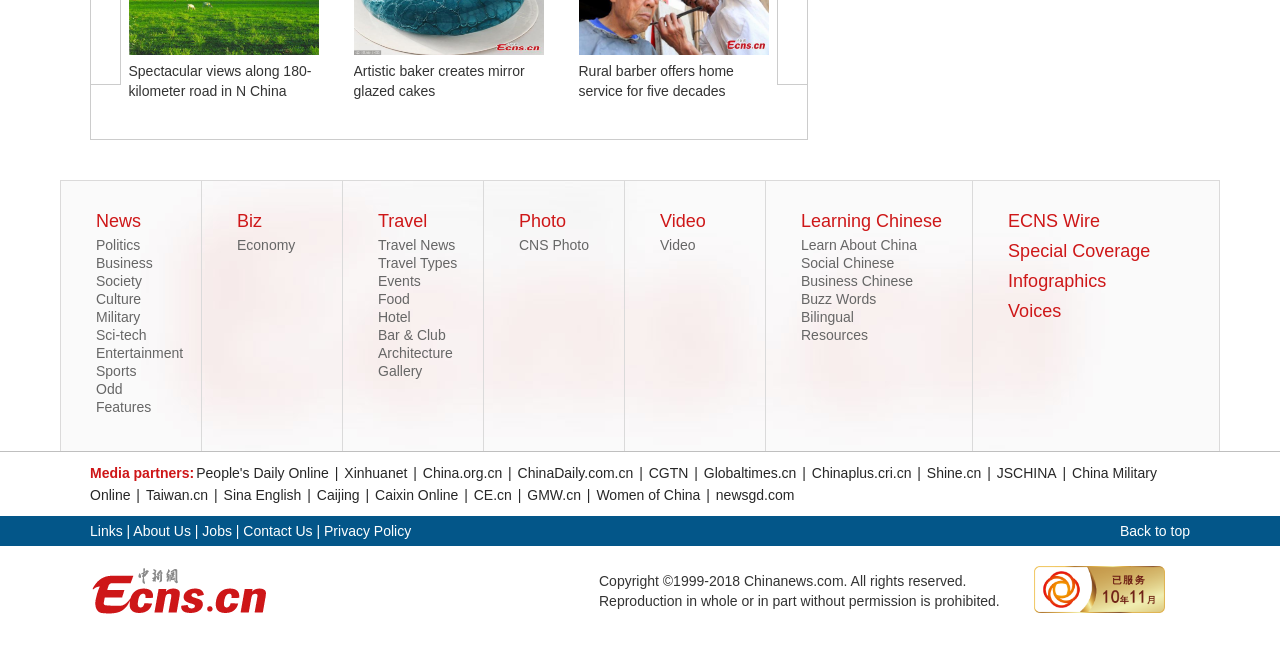How many categories are listed in the left sidebar? From the image, respond with a single word or brief phrase.

9